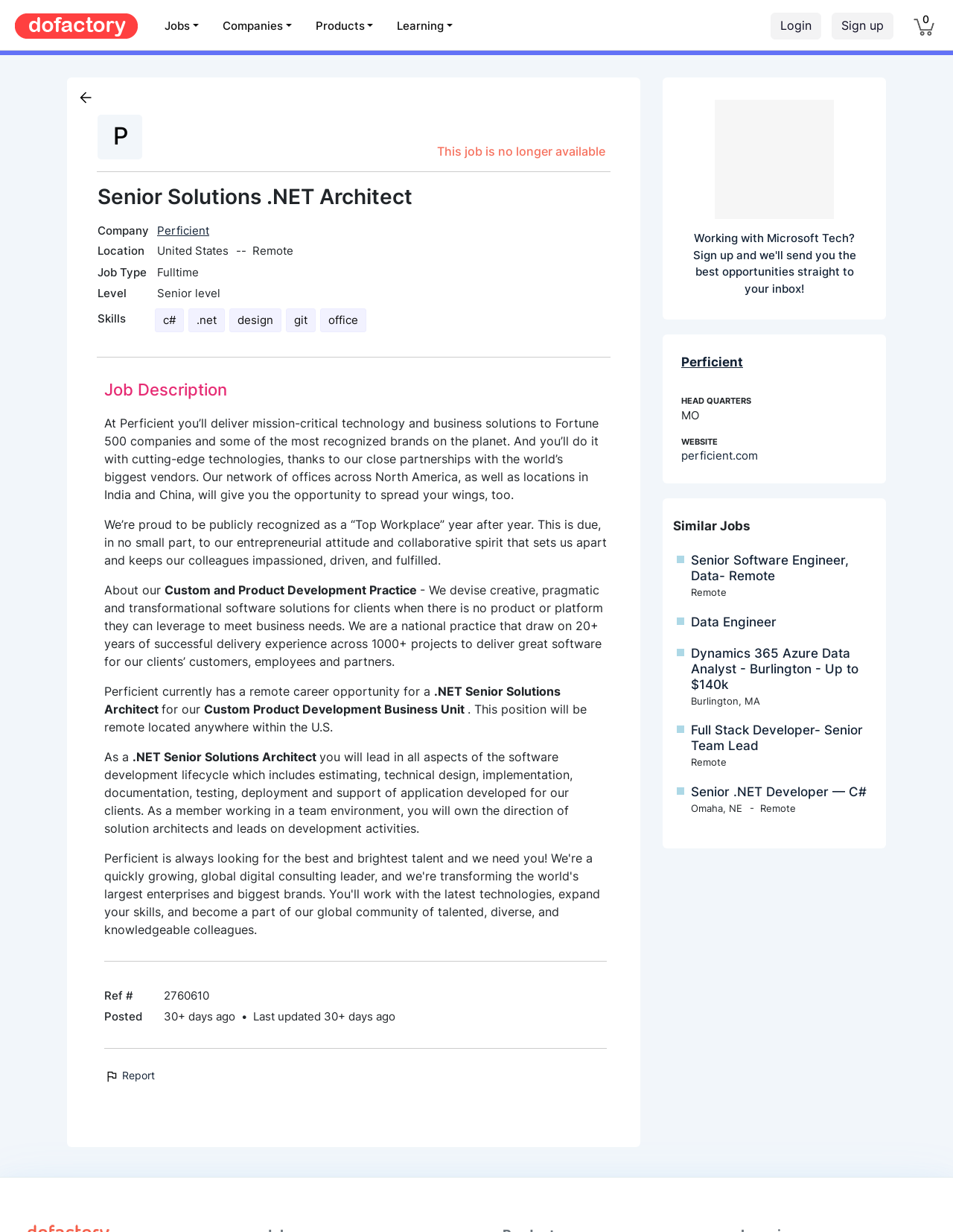Please determine the bounding box coordinates of the area that needs to be clicked to complete this task: 'Click on the 'Login' link'. The coordinates must be four float numbers between 0 and 1, formatted as [left, top, right, bottom].

[0.809, 0.01, 0.862, 0.032]